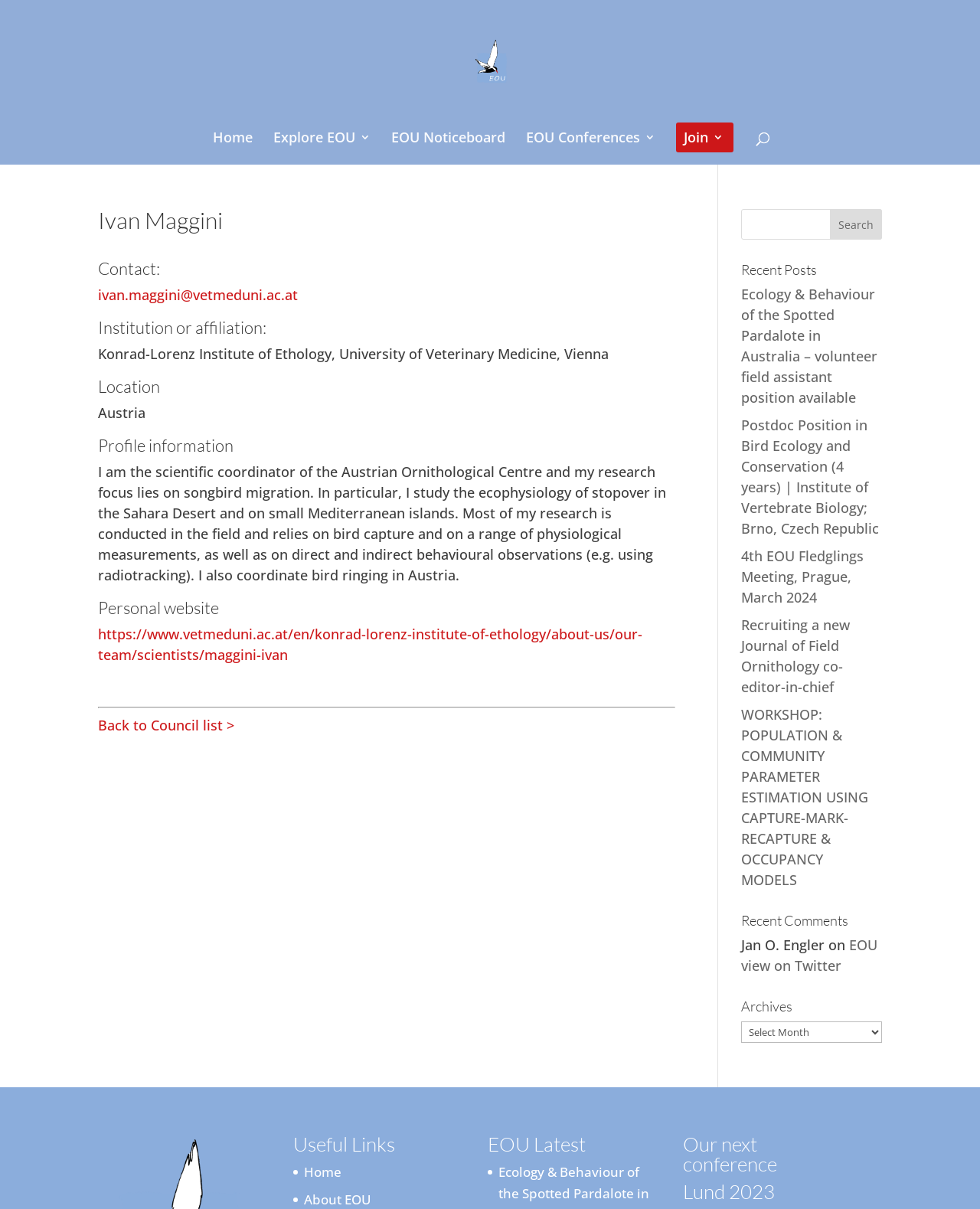Answer the question below in one word or phrase:
What is the location of Ivan Maggini?

Austria